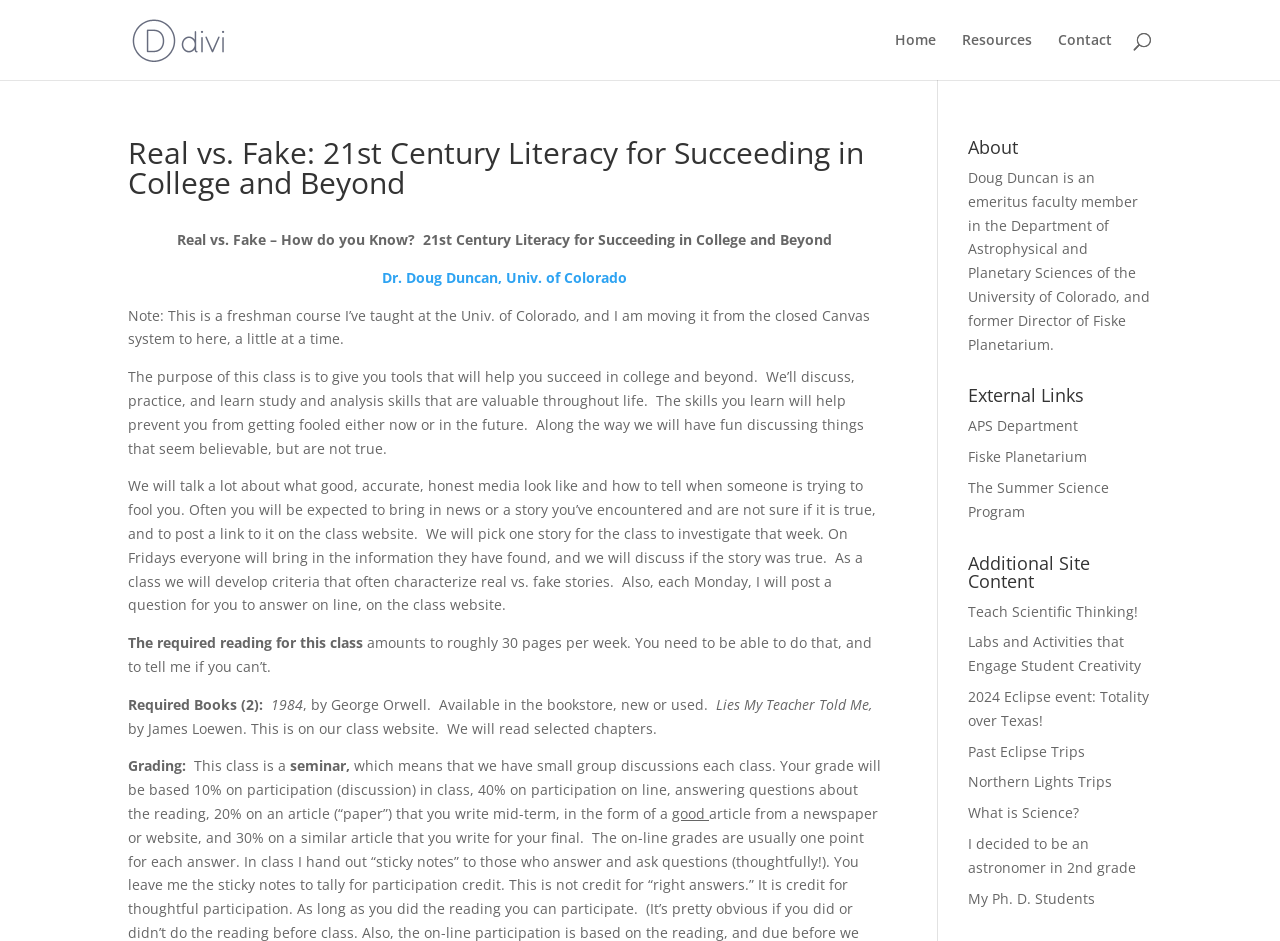Calculate the bounding box coordinates of the UI element given the description: "APS Department".

[0.756, 0.442, 0.842, 0.463]